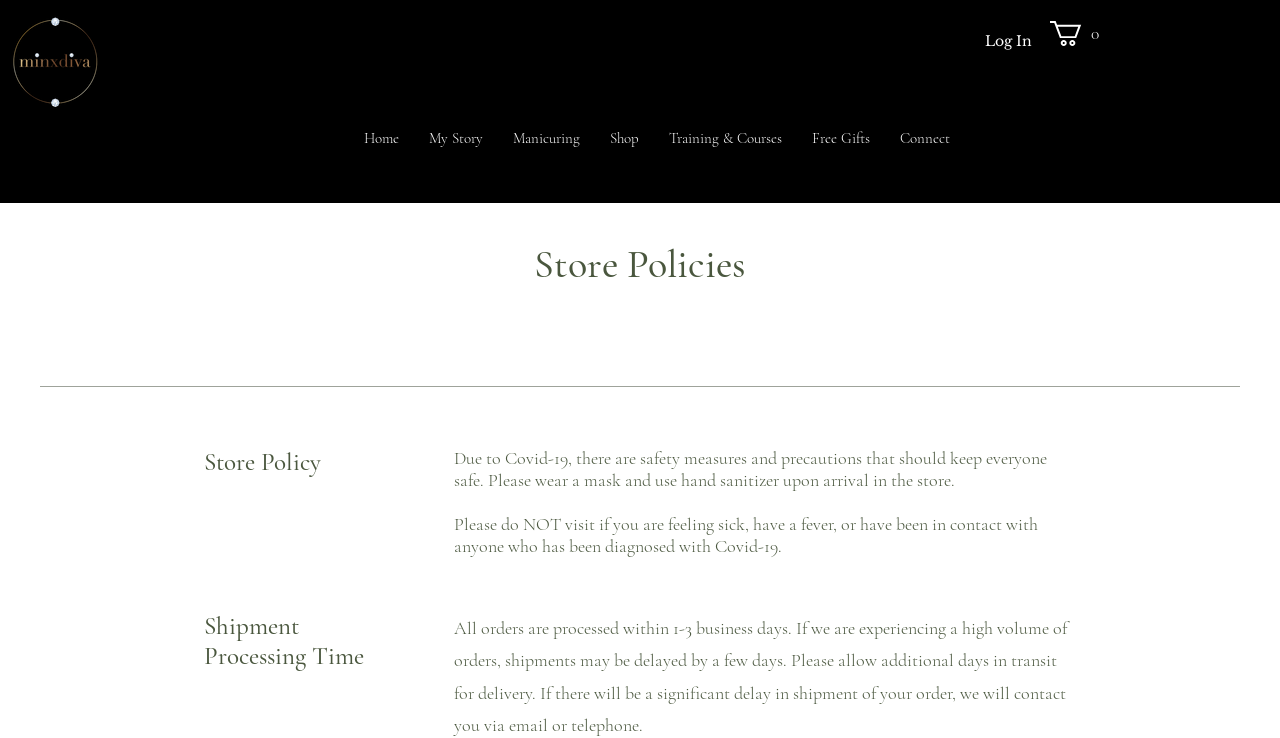How will you be contacted if there is a delay in shipment?
Answer the question with a detailed and thorough explanation.

If there is a significant delay in the shipment of your order, the store will contact you via email or telephone to inform you about the delay.